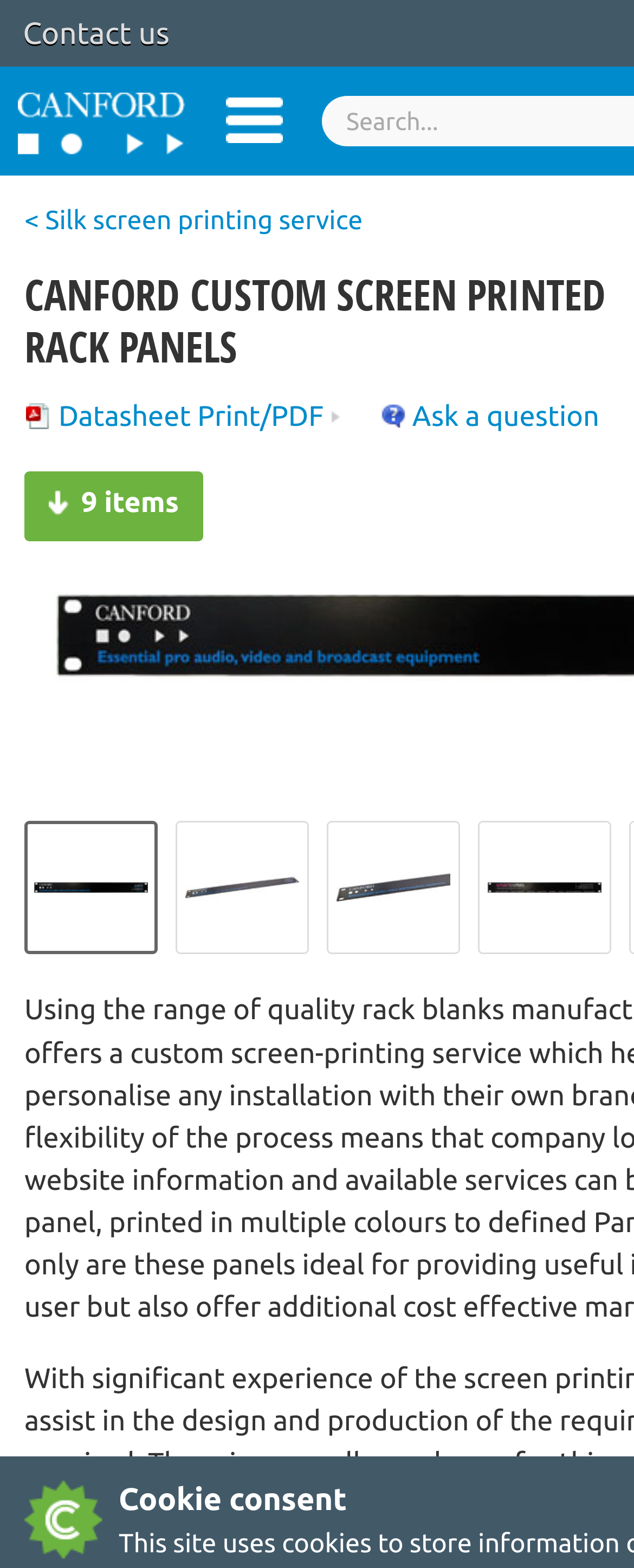Provide a comprehensive caption for the webpage.

The webpage is about Canford's custom screen-printing service for rack panels. At the top left corner, there are links to "Contact us" and "Canford", followed by a "Menu" link. Below these links, there is a link to a silk screen printing service. 

To the right of the silk screen printing service link, there is a link to "Datasheet Print/PDF" and another link to "Ask a question". Below these links, there is a link indicating that there are "9 items". 

The main content of the webpage is divided into four sections, each containing a link with the title "CANFORD CUSTOM SCREEN PRINTED RACK PANELS" and an accompanying image. These sections are arranged horizontally across the page, with the first section located at the top left, the second at the top center, the third at the top right, and the fourth at the bottom right. 

At the very bottom of the page, there is a small, almost empty static text element.